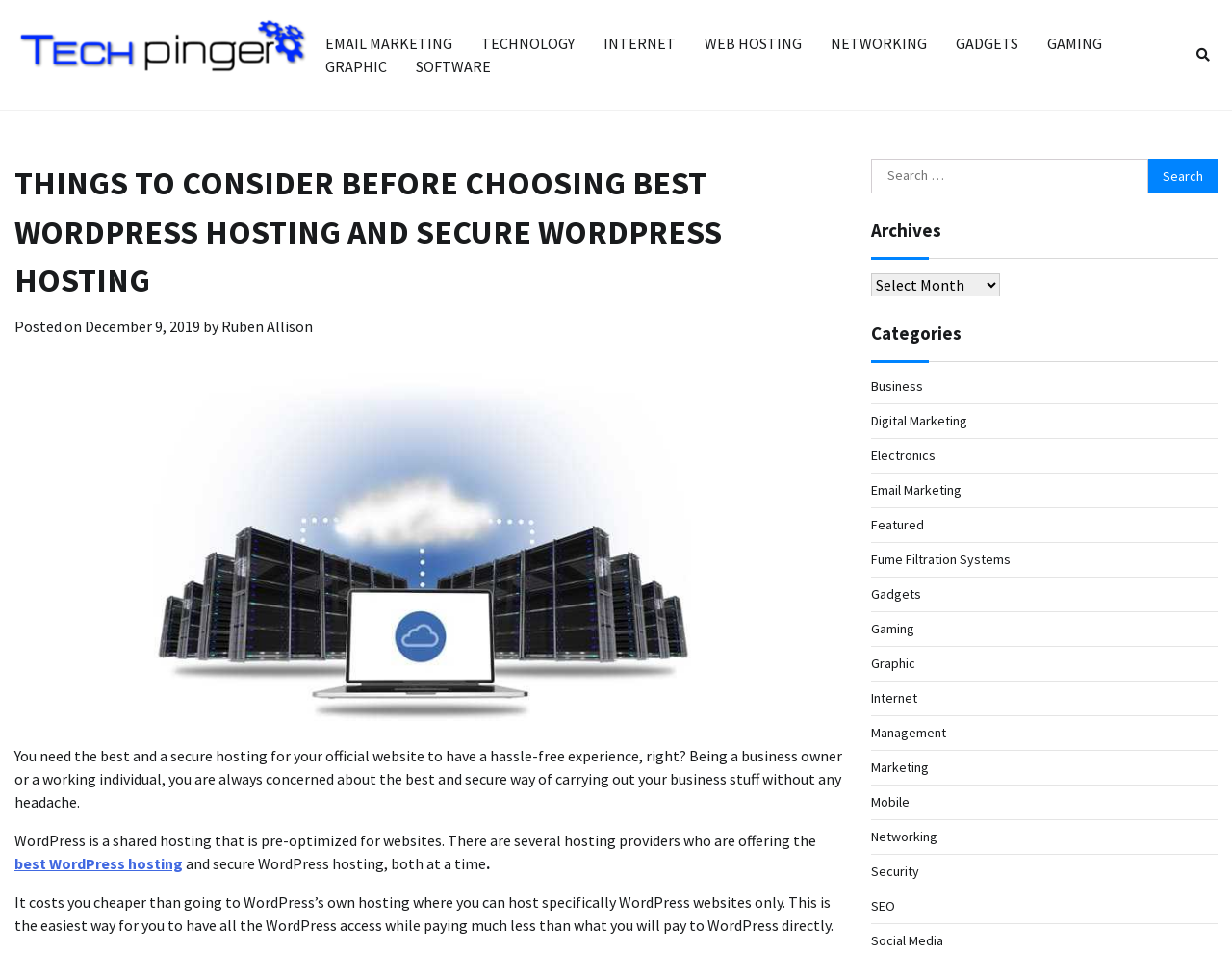Give the bounding box coordinates for the element described by: "Ruben Allison".

[0.18, 0.332, 0.254, 0.353]